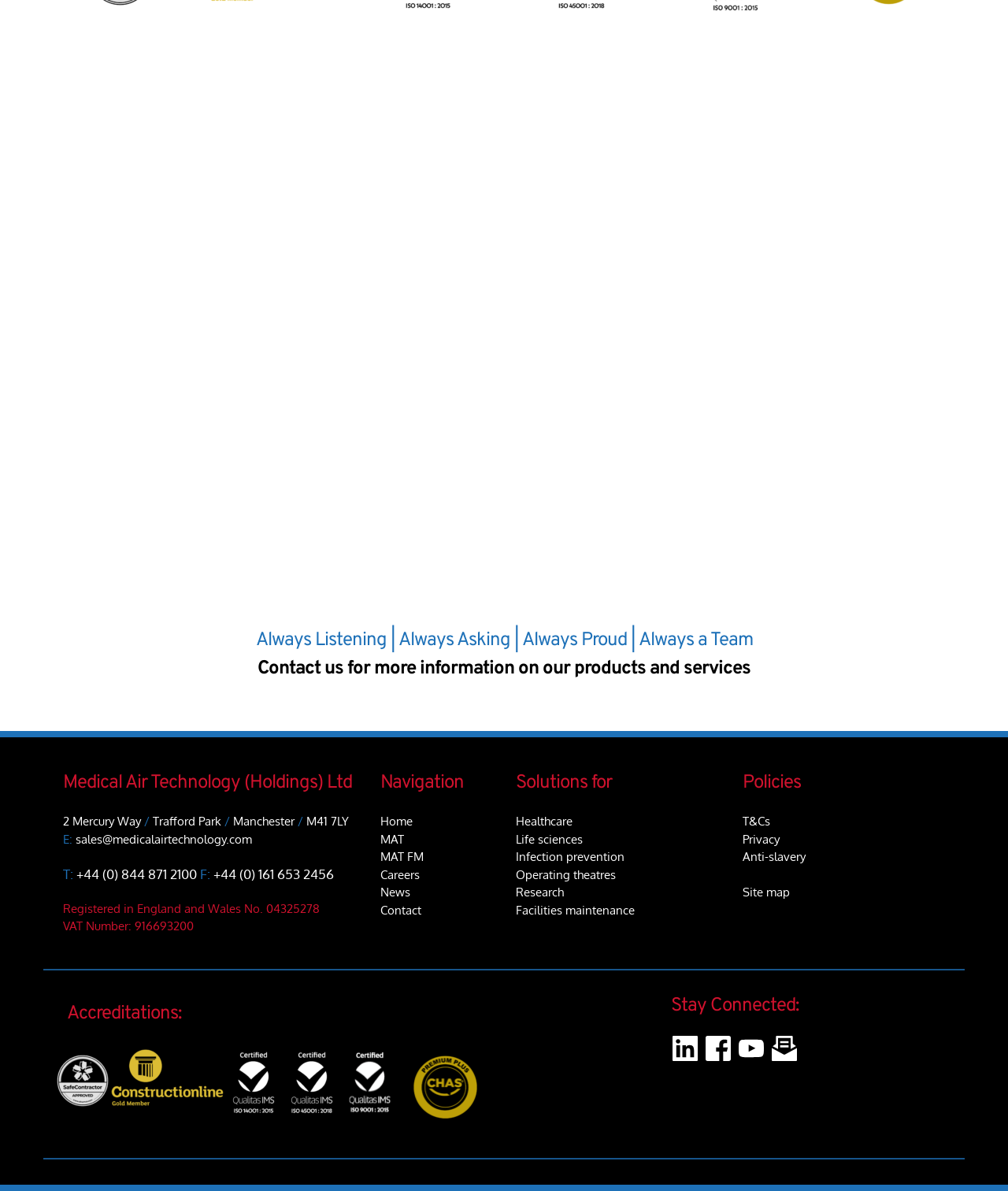Please identify the bounding box coordinates of the clickable element to fulfill the following instruction: "Learn about Healthcare solutions". The coordinates should be four float numbers between 0 and 1, i.e., [left, top, right, bottom].

[0.512, 0.683, 0.568, 0.696]